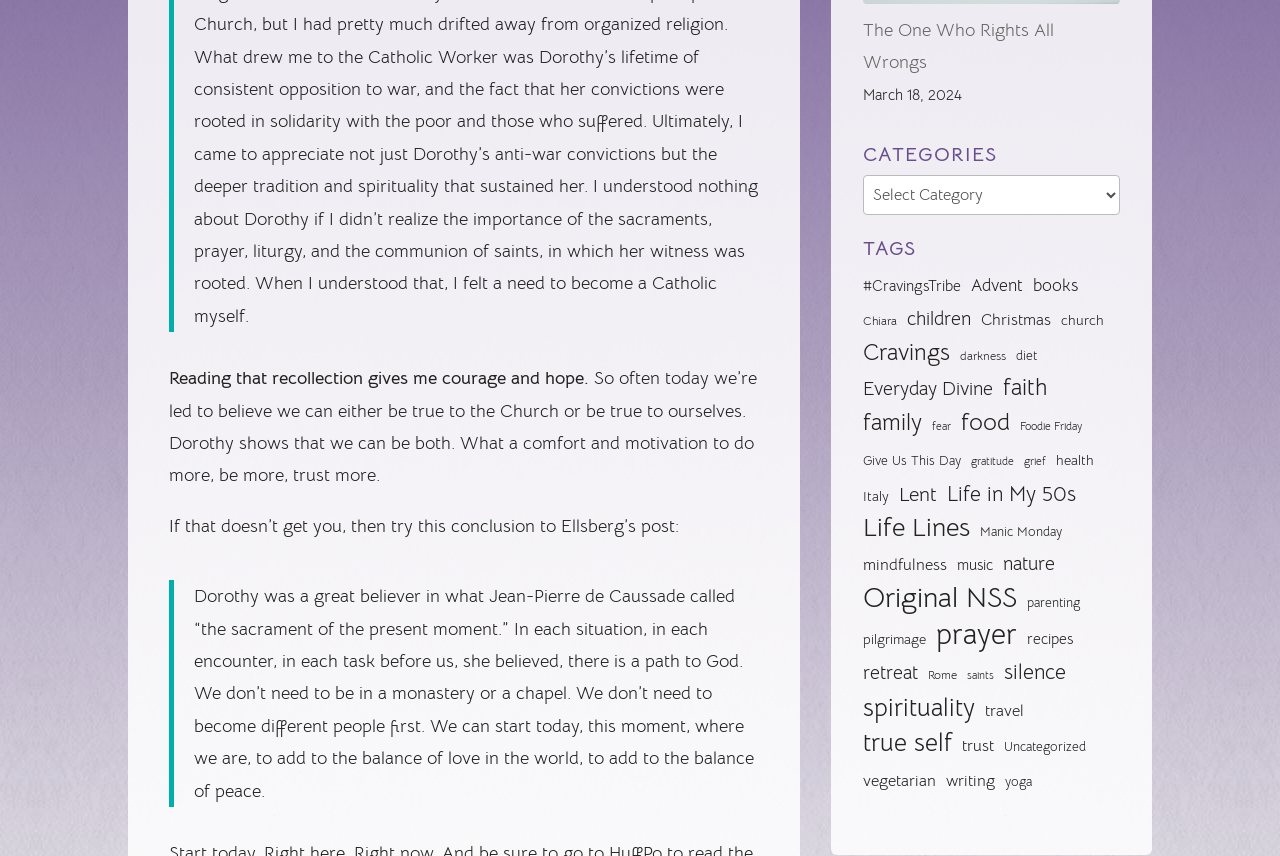Indicate the bounding box coordinates of the element that needs to be clicked to satisfy the following instruction: "Read the post dated 'March 18, 2024'". The coordinates should be four float numbers between 0 and 1, i.e., [left, top, right, bottom].

[0.674, 0.1, 0.752, 0.121]